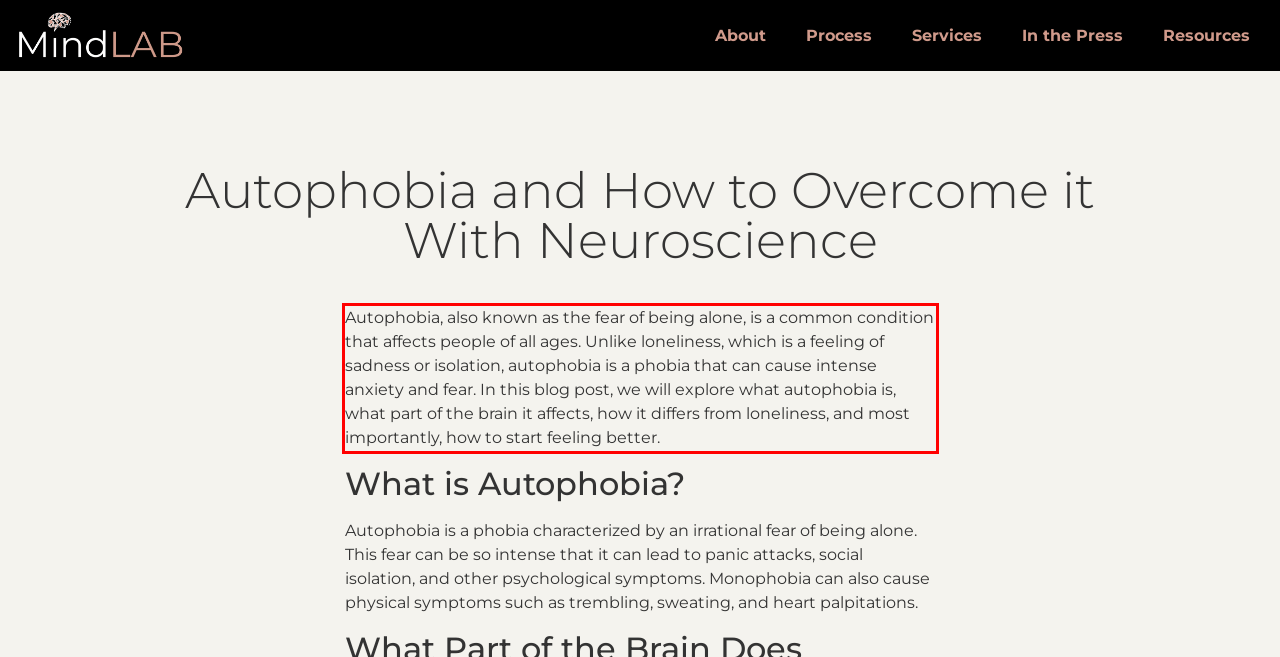Look at the provided screenshot of the webpage and perform OCR on the text within the red bounding box.

Autophobia, also known as the fear of being alone, is a common condition that affects people of all ages. Unlike loneliness, which is a feeling of sadness or isolation, autophobia is a phobia that can cause intense anxiety and fear. In this blog post, we will explore what autophobia is, what part of the brain it affects, how it differs from loneliness, and most importantly, how to start feeling better.